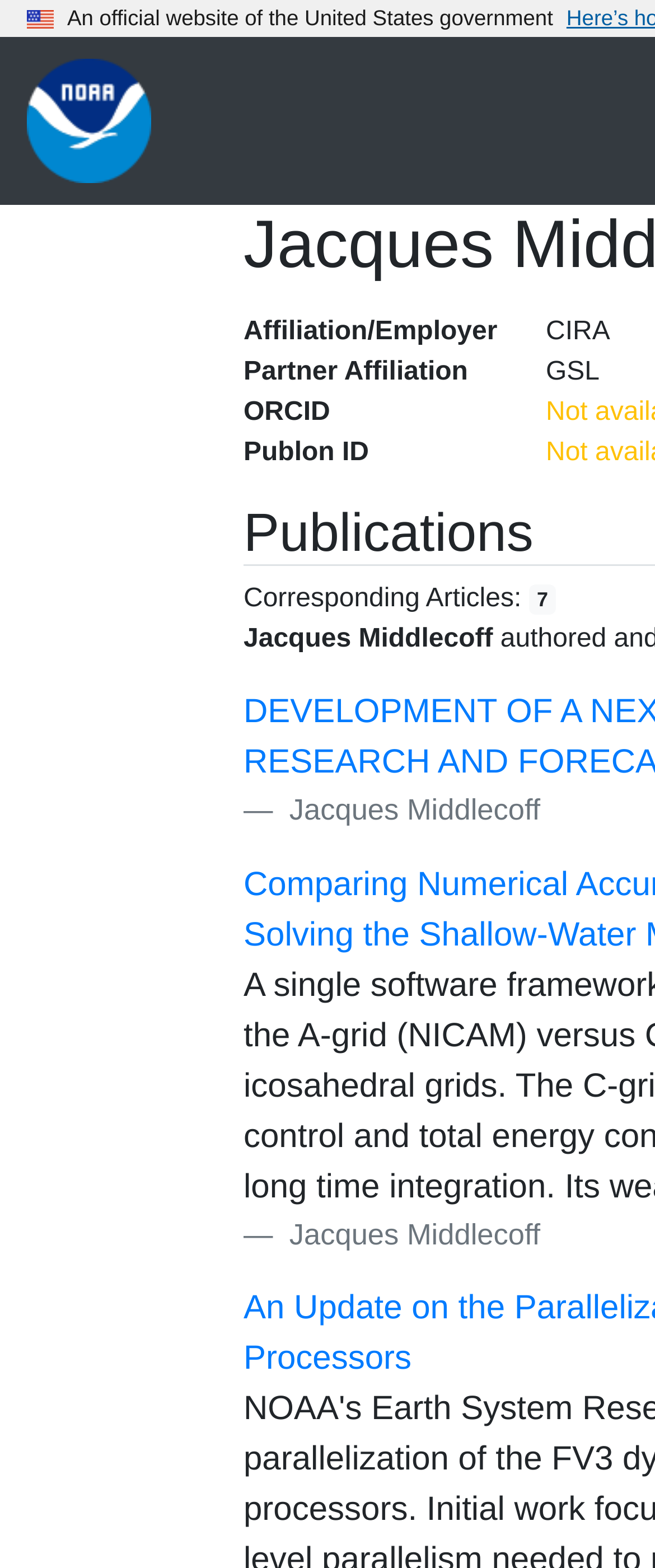What is the partner affiliation of the author?
We need a detailed and exhaustive answer to the question. Please elaborate.

I found the partner affiliation of the author by looking at the text 'Partner Affiliation' and its corresponding value 'GSL' which is located next to it.